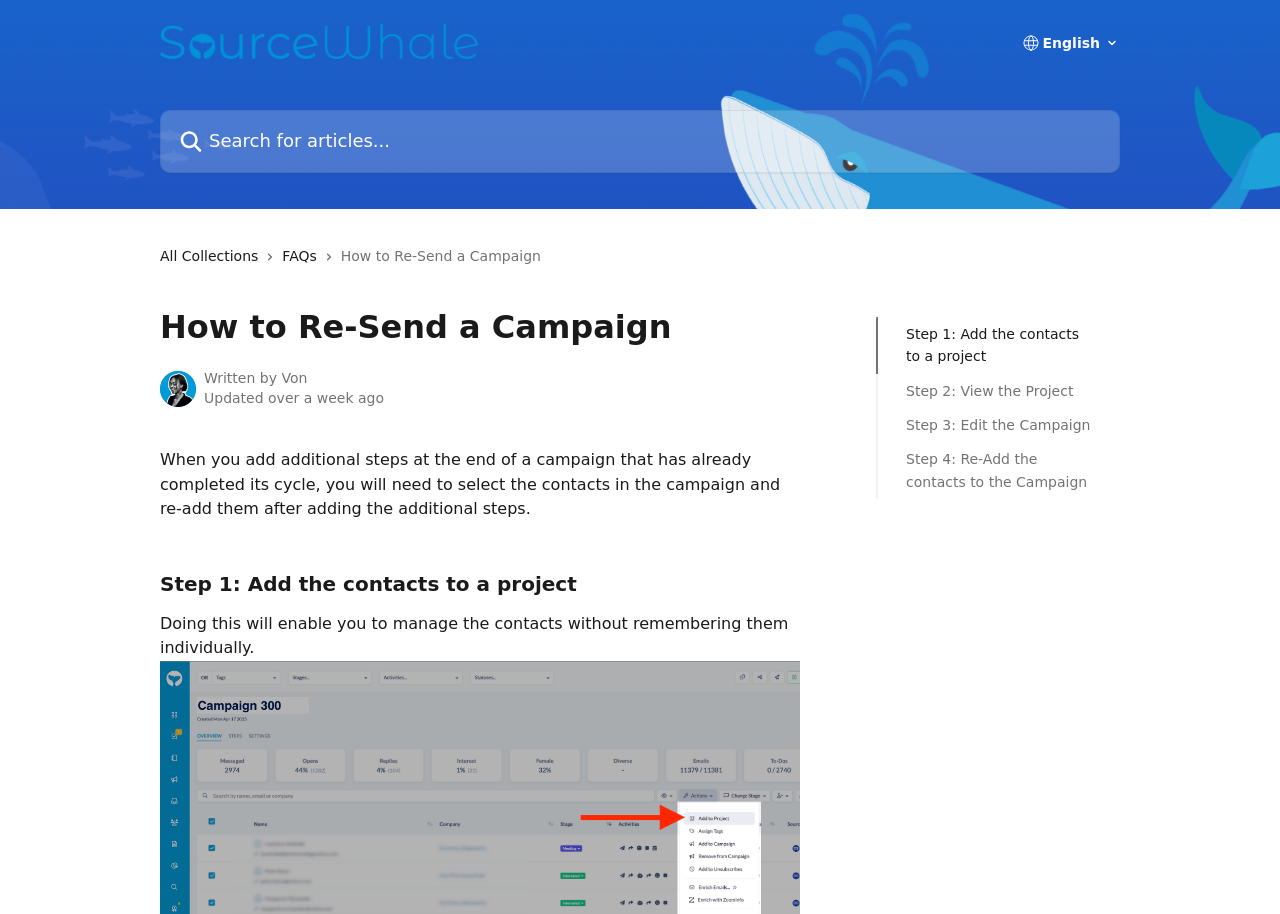What is the function of the search bar?
Look at the image and answer with only one word or phrase.

Search for articles